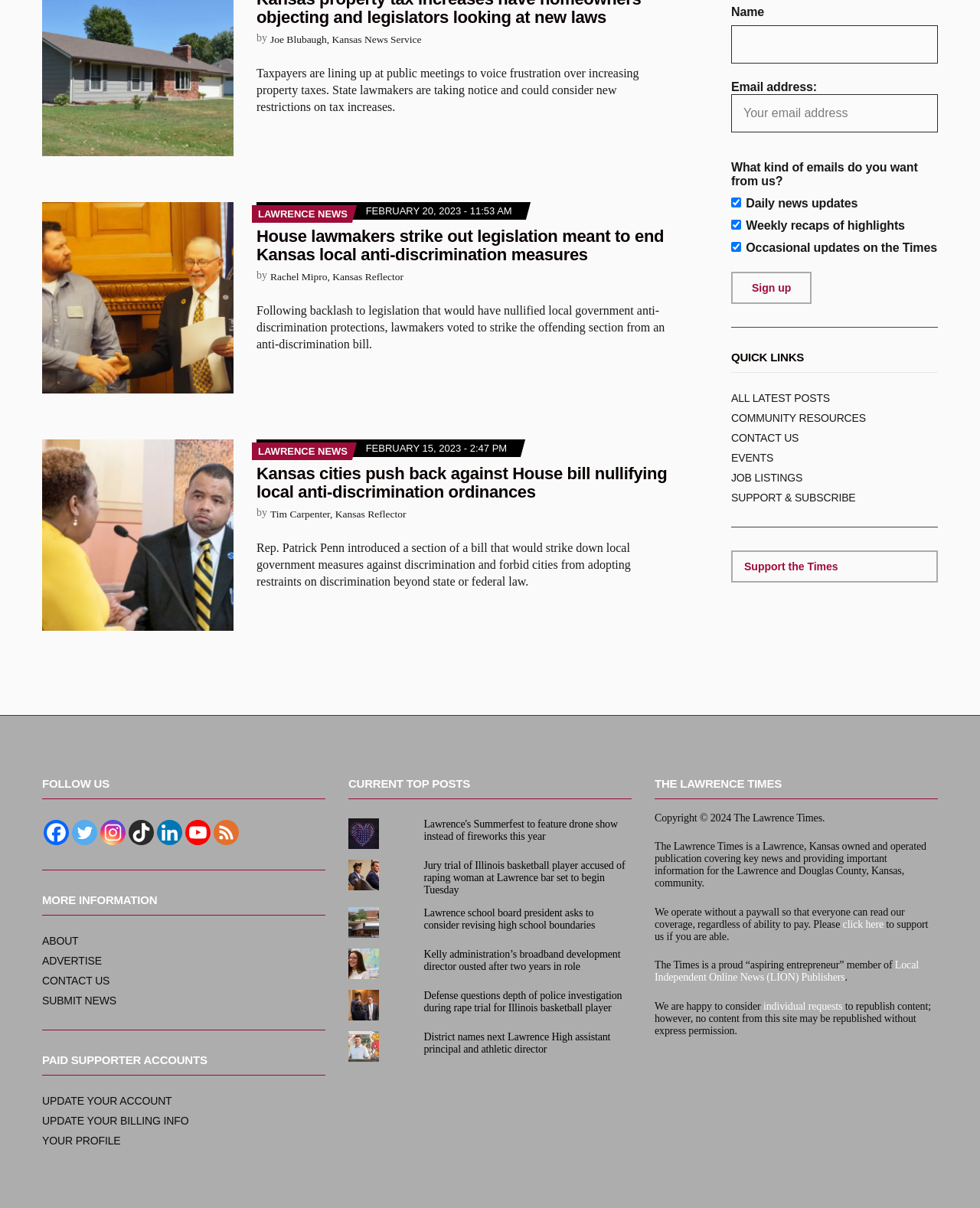Could you find the bounding box coordinates of the clickable area to complete this instruction: "Search for news"?

[0.746, 0.021, 0.957, 0.053]